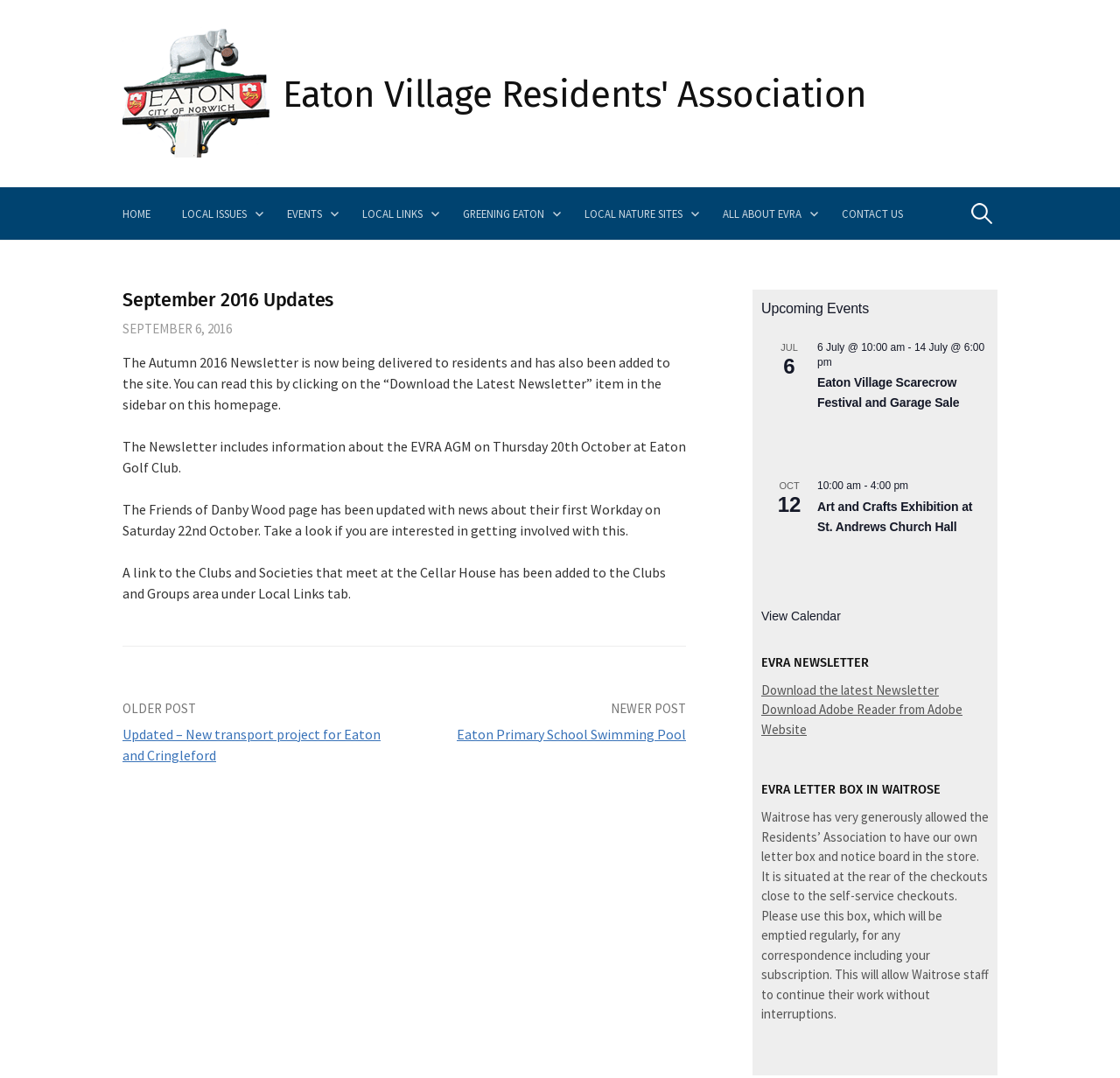Using the provided element description "Eaton Primary School Swimming Pool", determine the bounding box coordinates of the UI element.

[0.408, 0.673, 0.612, 0.689]